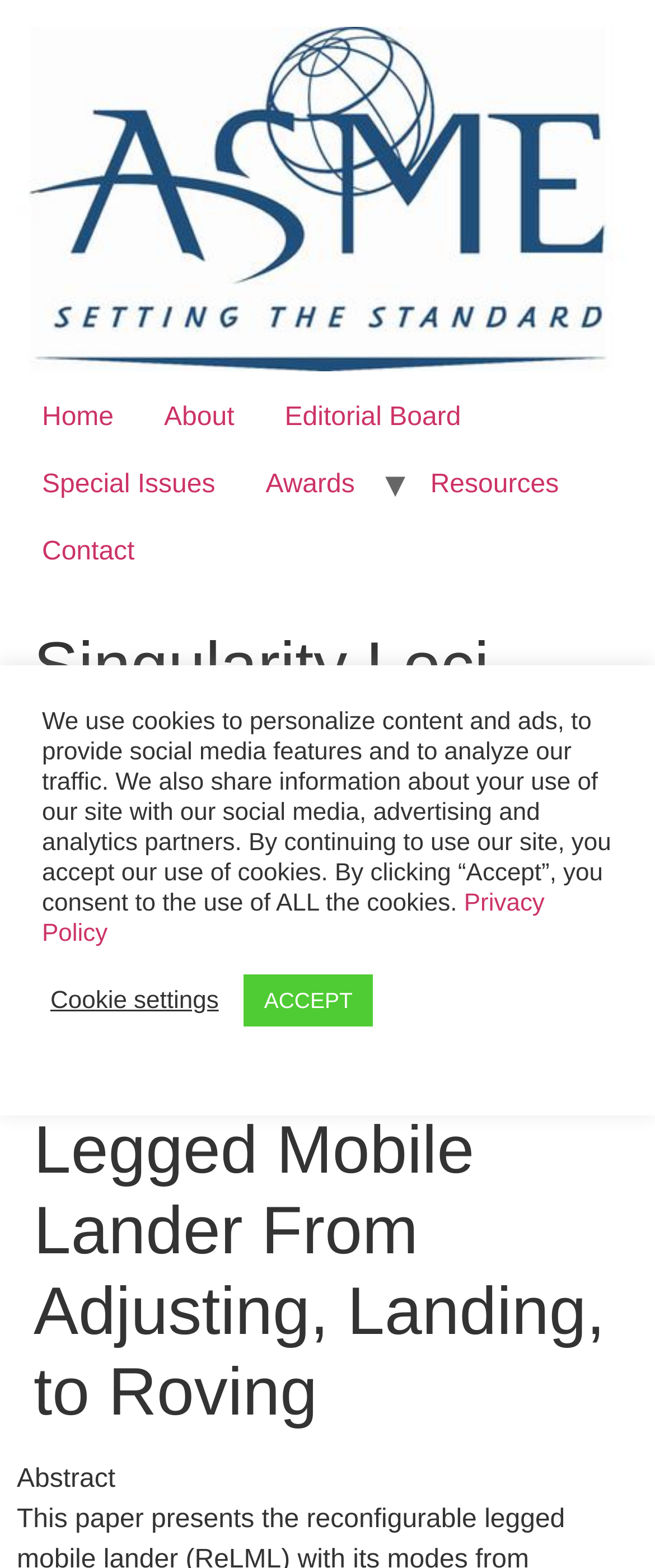Highlight the bounding box coordinates of the element you need to click to perform the following instruction: "visit Home page."

[0.026, 0.245, 0.212, 0.288]